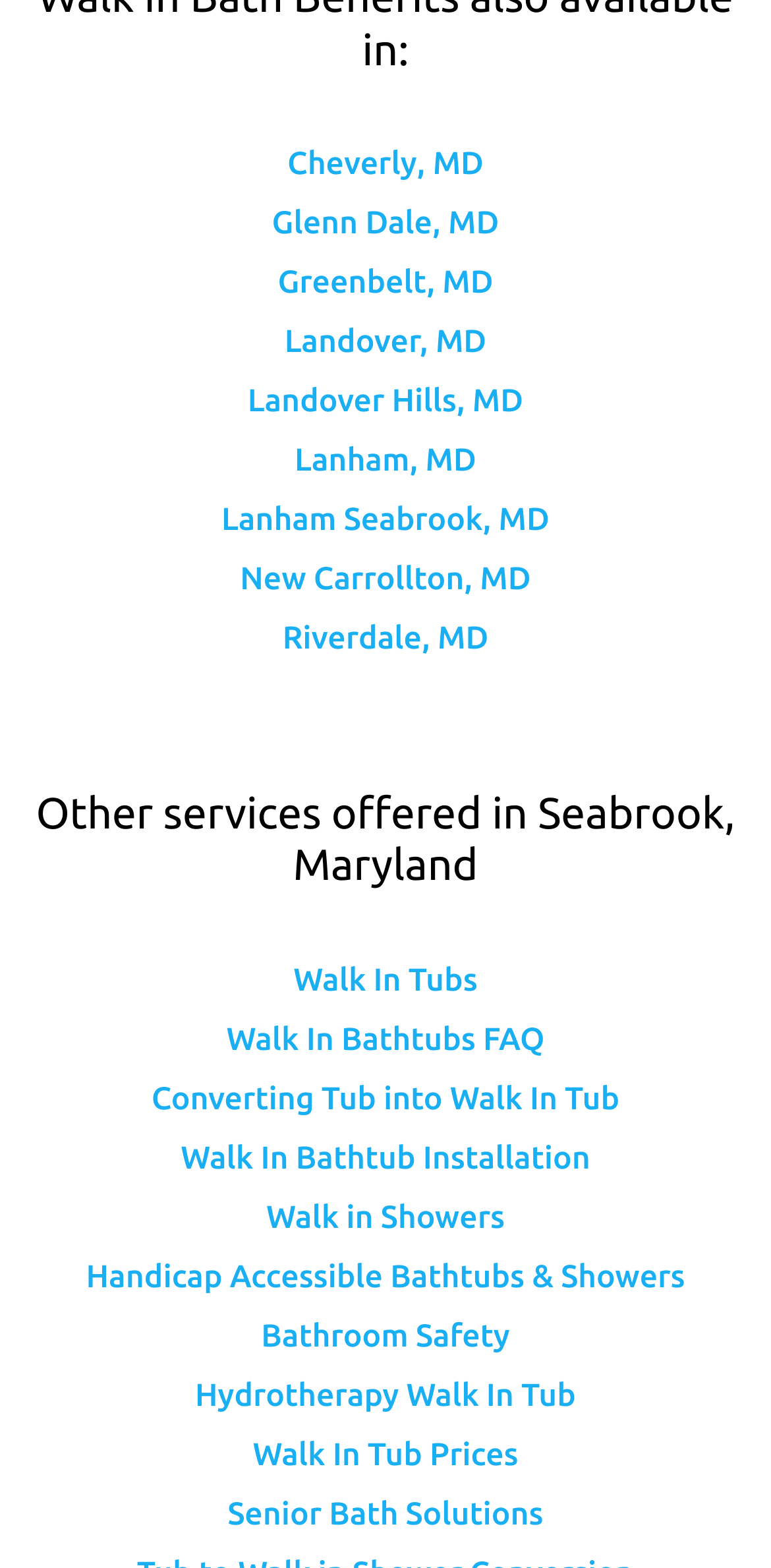Pinpoint the bounding box coordinates of the element to be clicked to execute the instruction: "Check out Senior Bath Solutions".

[0.295, 0.954, 0.705, 0.977]